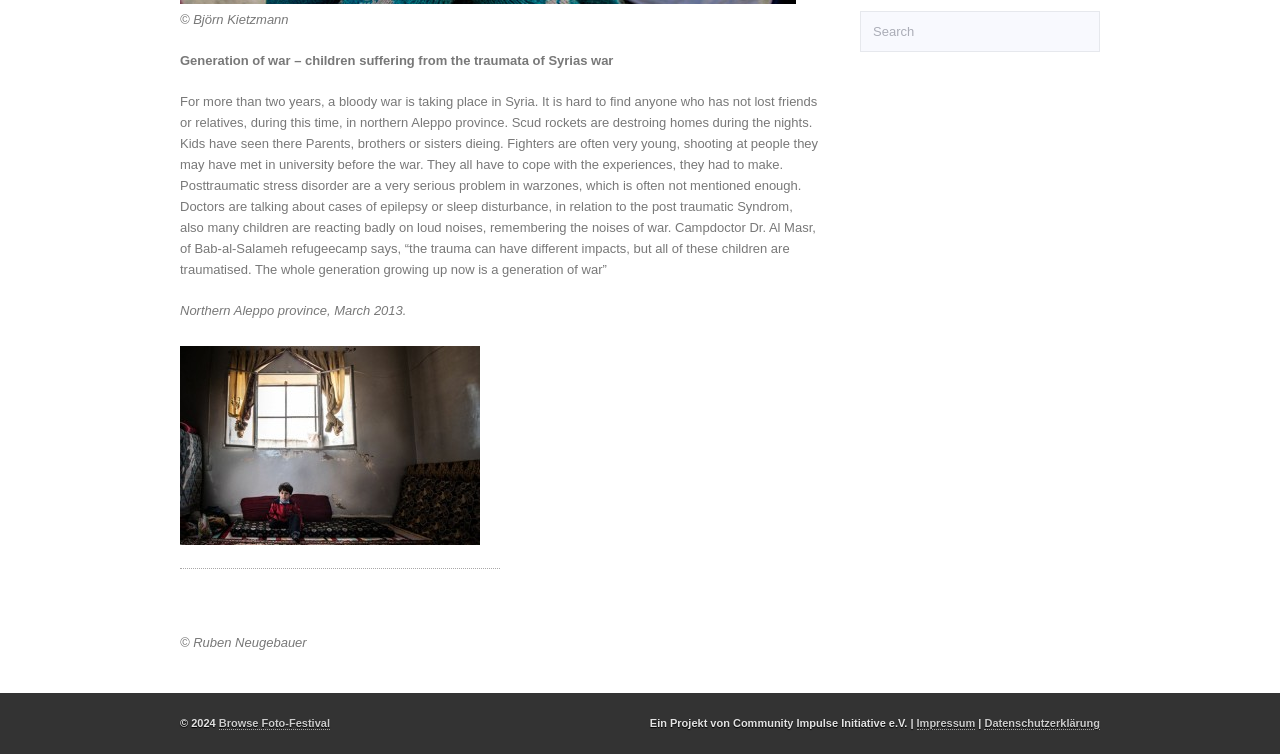Bounding box coordinates should be in the format (top-left x, top-left y, bottom-right x, bottom-right y) and all values should be floating point numbers between 0 and 1. Determine the bounding box coordinate for the UI element described as: Impressum

[0.716, 0.951, 0.762, 0.968]